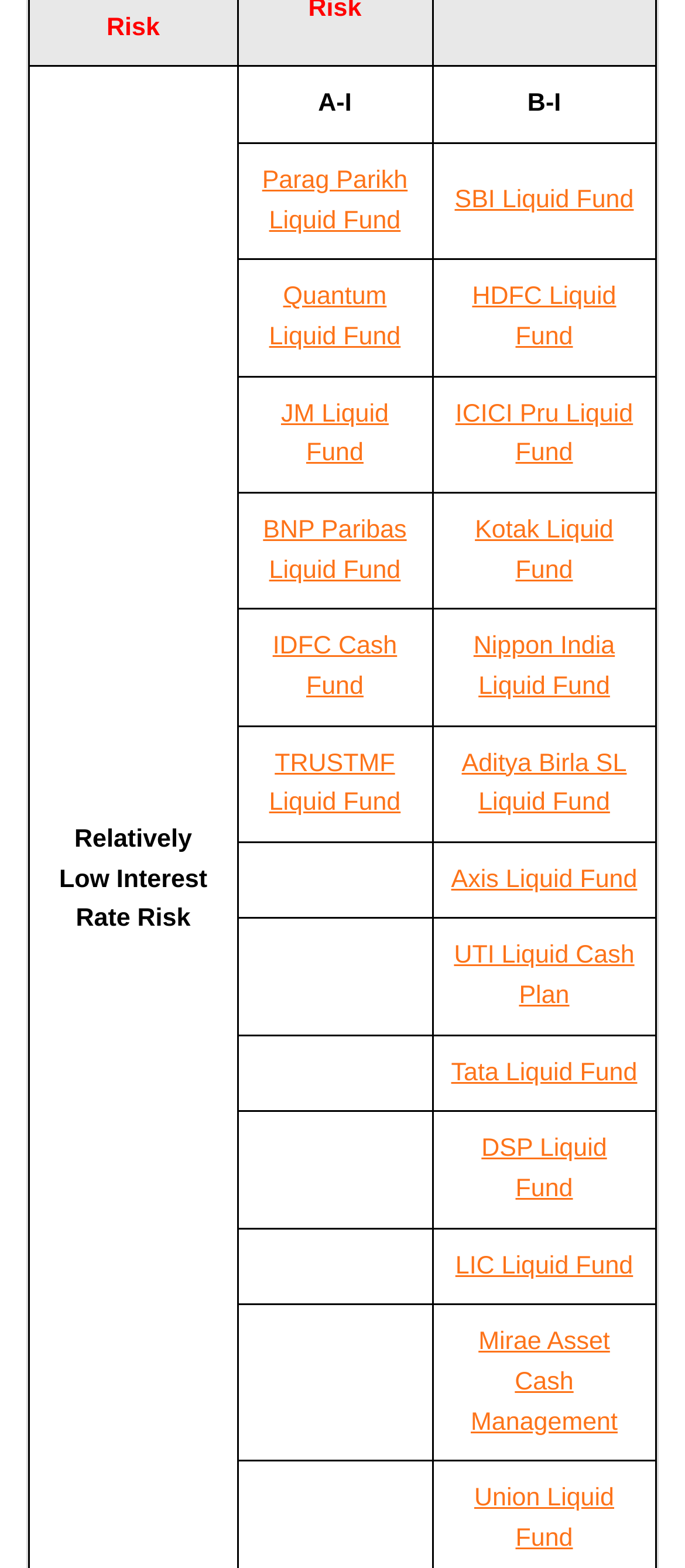Find the bounding box coordinates of the clickable area required to complete the following action: "view the events page".

None